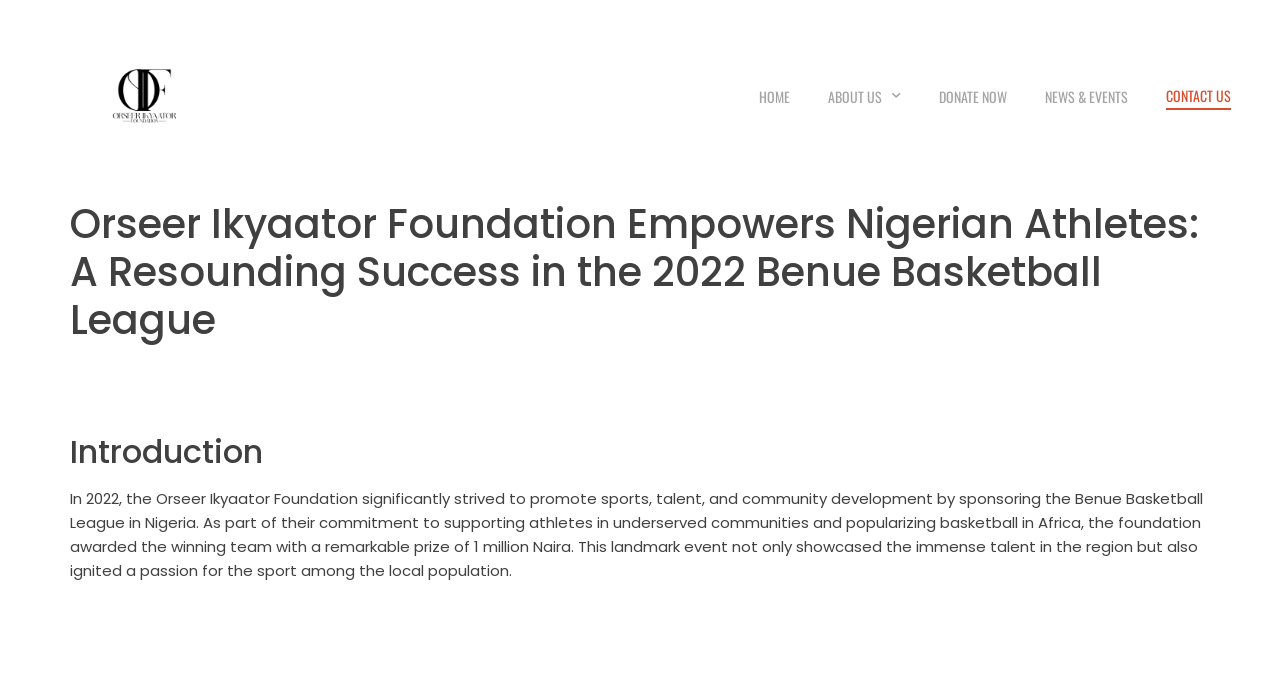What is the location of the league sponsored by the foundation?
Using the picture, provide a one-word or short phrase answer.

Nigeria